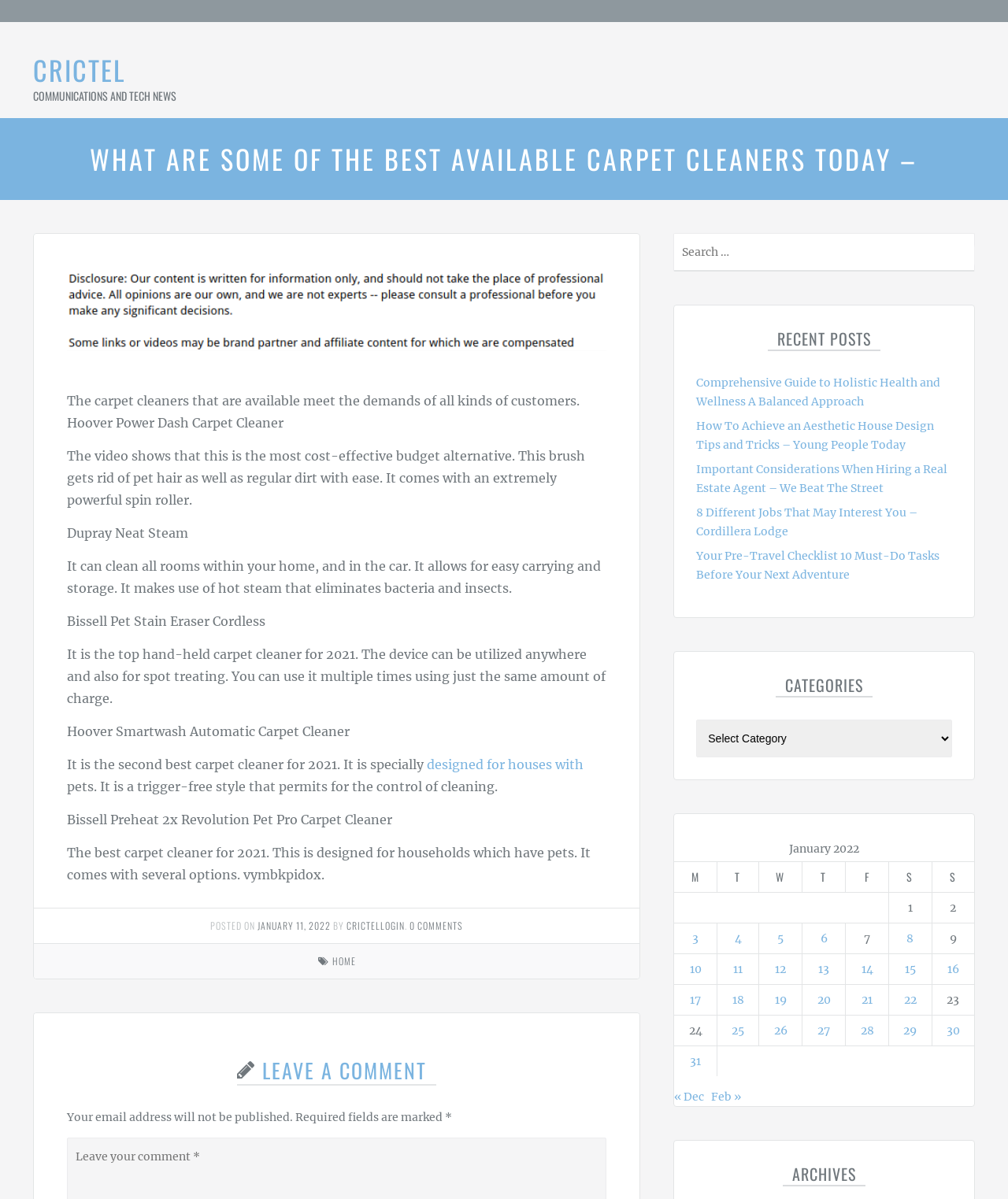Please examine the image and answer the question with a detailed explanation:
What is the best carpet cleaner for 2021?

According to the webpage, the best carpet cleaner for 2021 is the Bissell Preheat 2x Revolution Pet Pro Carpet Cleaner, which is designed for households with pets and comes with several options.